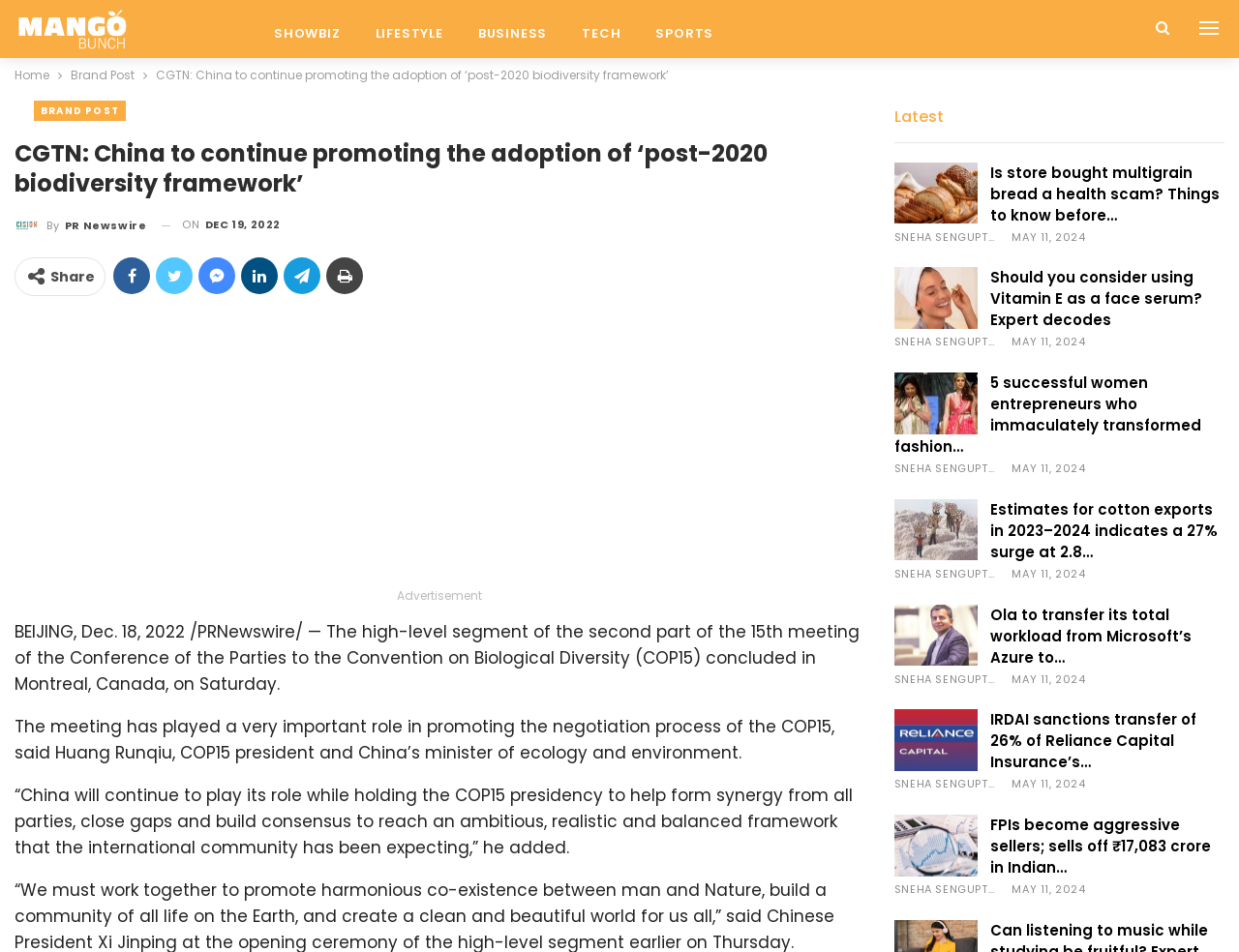Please find the bounding box for the UI component described as follows: "Business".

[0.372, 0.0, 0.456, 0.061]